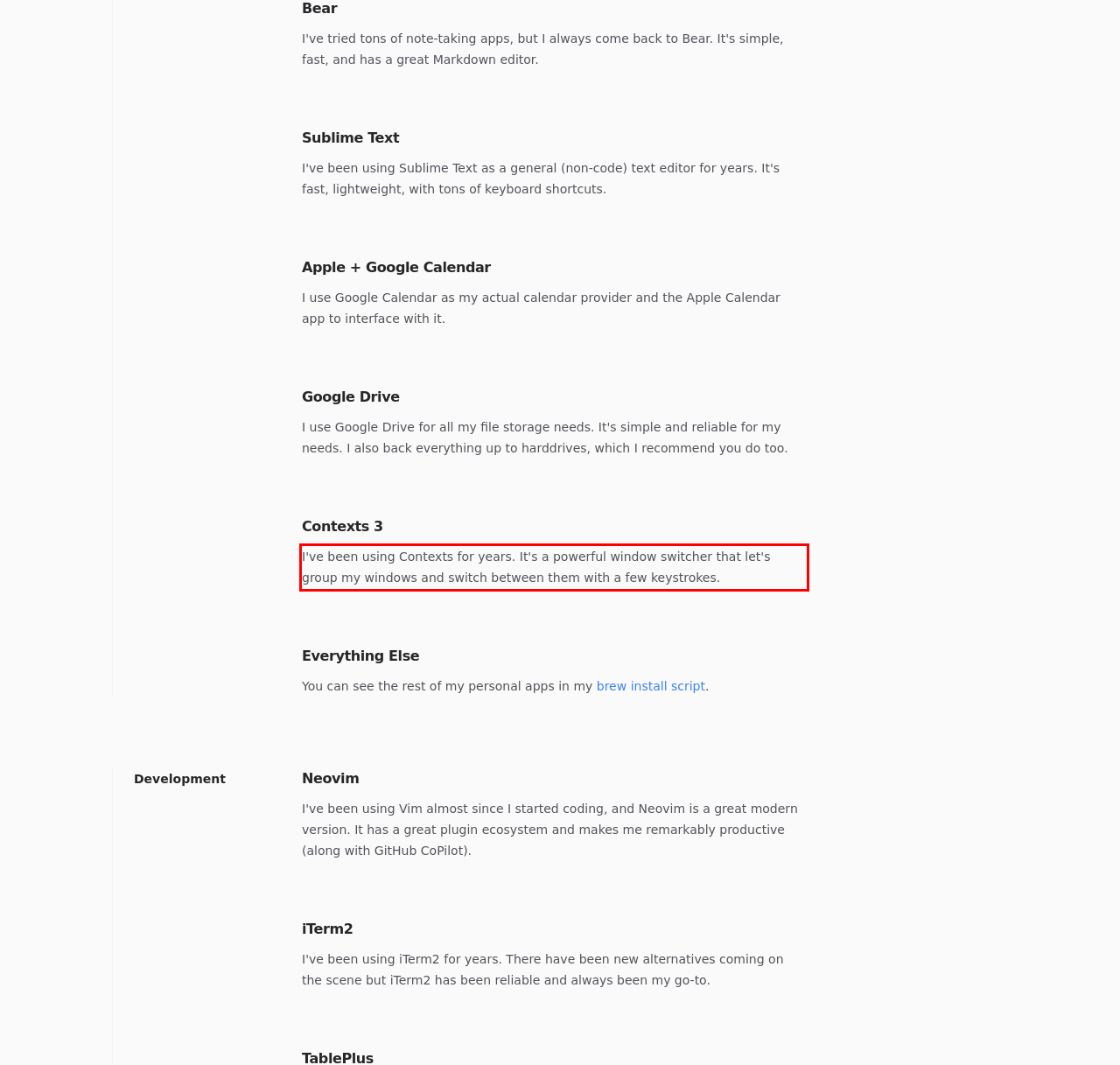In the screenshot of the webpage, find the red bounding box and perform OCR to obtain the text content restricted within this red bounding box.

I've been using Contexts for years. It's a powerful window switcher that let's group my windows and switch between them with a few keystrokes.